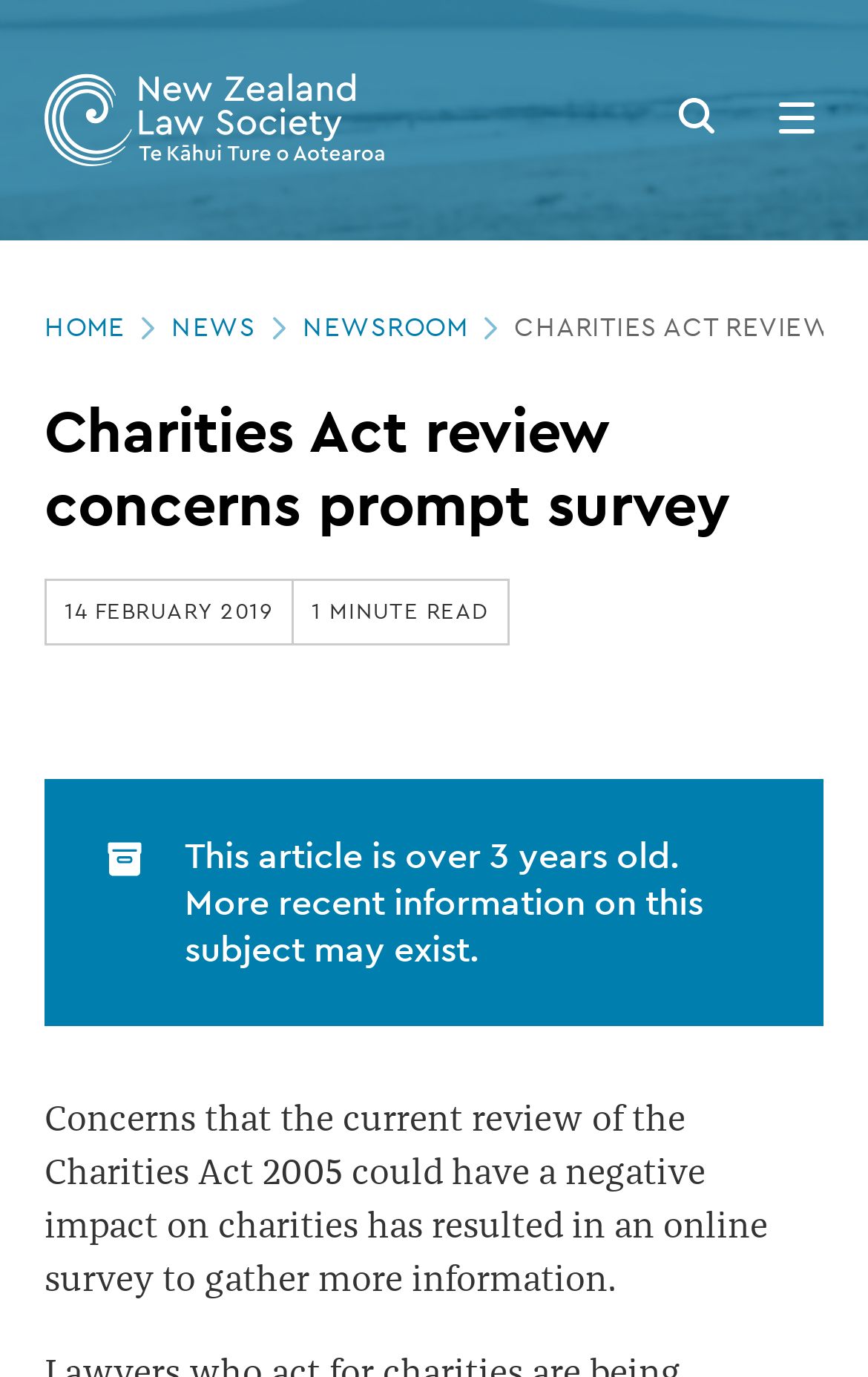What is the purpose of the button at the top right corner?
Please use the image to deliver a detailed and complete answer.

The button is located at the top right corner of the webpage, and it has an image of a hamburger icon. It is likely used to open a menu or navigation bar.